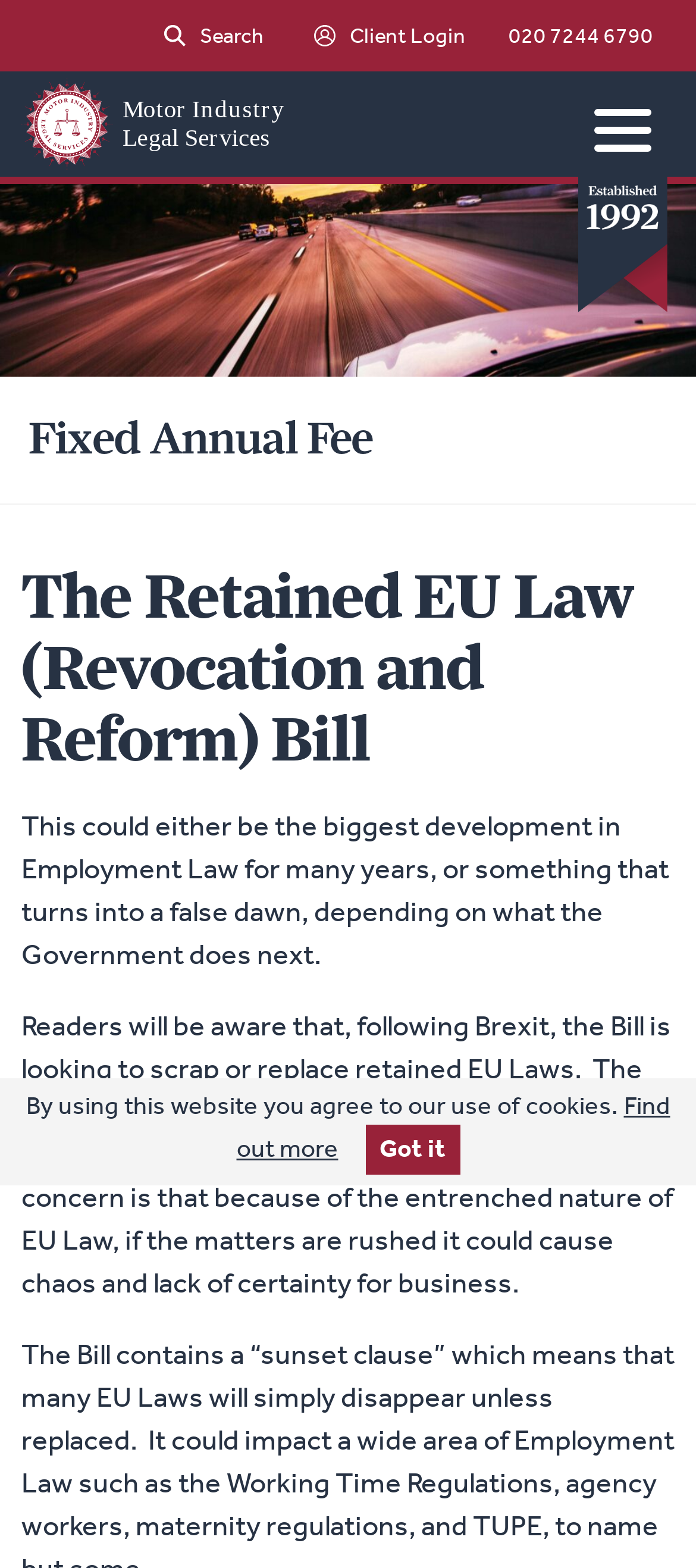What is the purpose of the Bill?
Provide a detailed and extensive answer to the question.

According to the static text element, the Bill is looking to scrap or replace retained EU Laws, with the perceived advantage being that the UK could free itself from unnecessary EU Regulation.